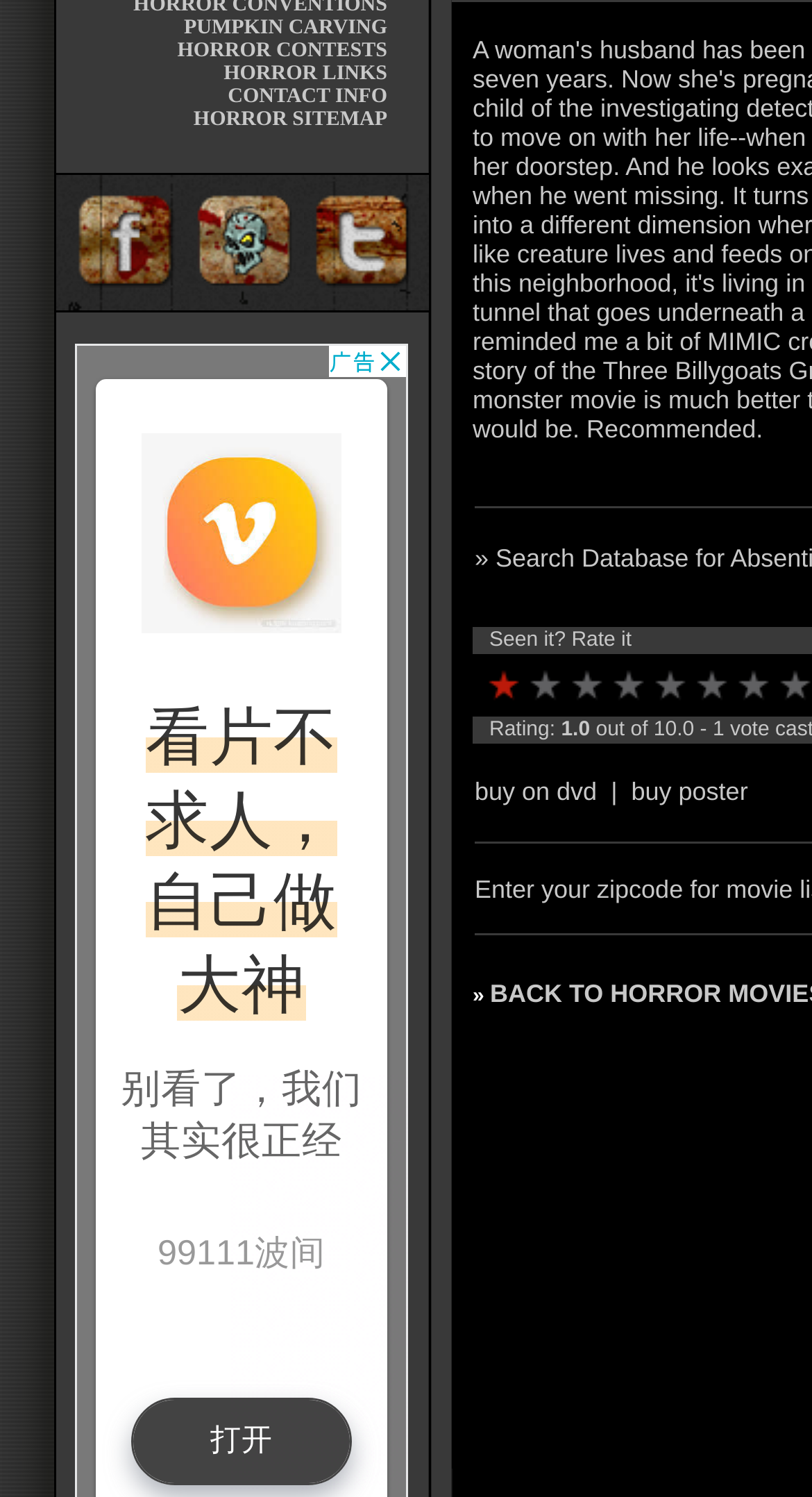Bounding box coordinates are specified in the format (top-left x, top-left y, bottom-right x, bottom-right y). All values are floating point numbers bounded between 0 and 1. Please provide the bounding box coordinate of the region this sentence describes: title="Dig Buried.com On Facebook"

[0.069, 0.196, 0.223, 0.212]